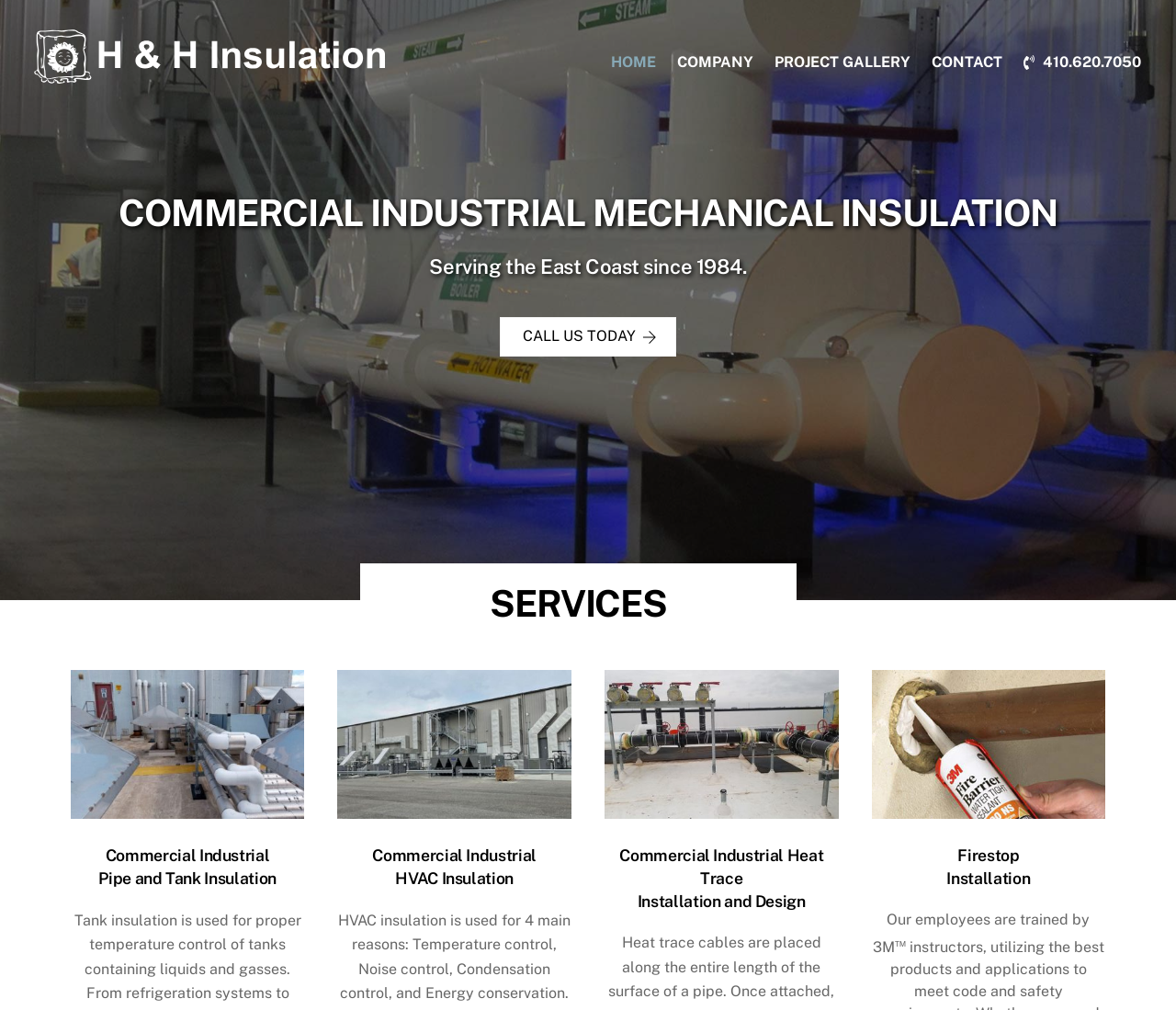Please determine the bounding box coordinates of the element's region to click for the following instruction: "View the 'Commercial Industrial Pipe and Tank Insulation' heading".

[0.06, 0.837, 0.259, 0.881]